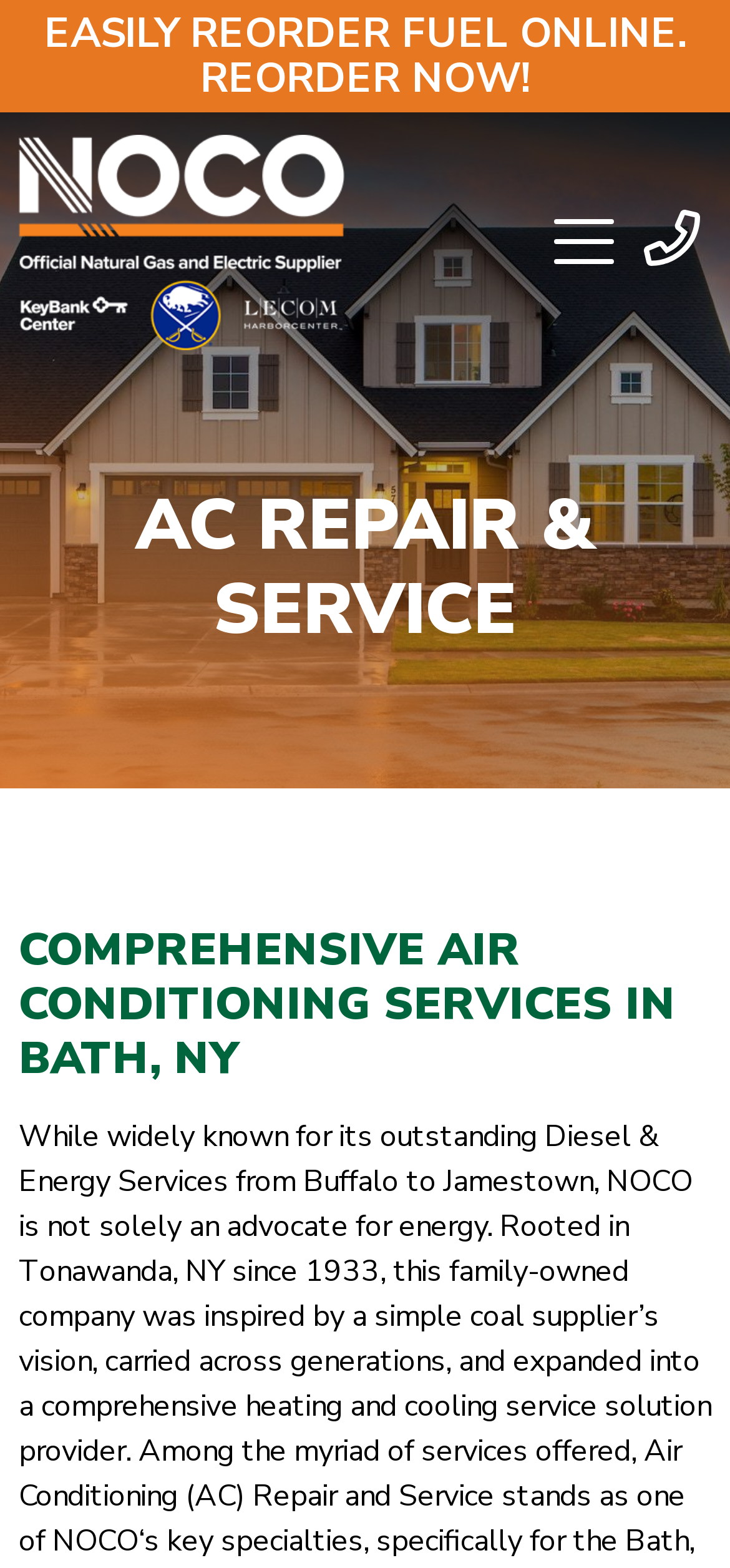Using floating point numbers between 0 and 1, provide the bounding box coordinates in the format (top-left x, top-left y, bottom-right x, bottom-right y). Locate the UI element described here: aria-label="Call Now"

[0.867, 0.148, 0.974, 0.174]